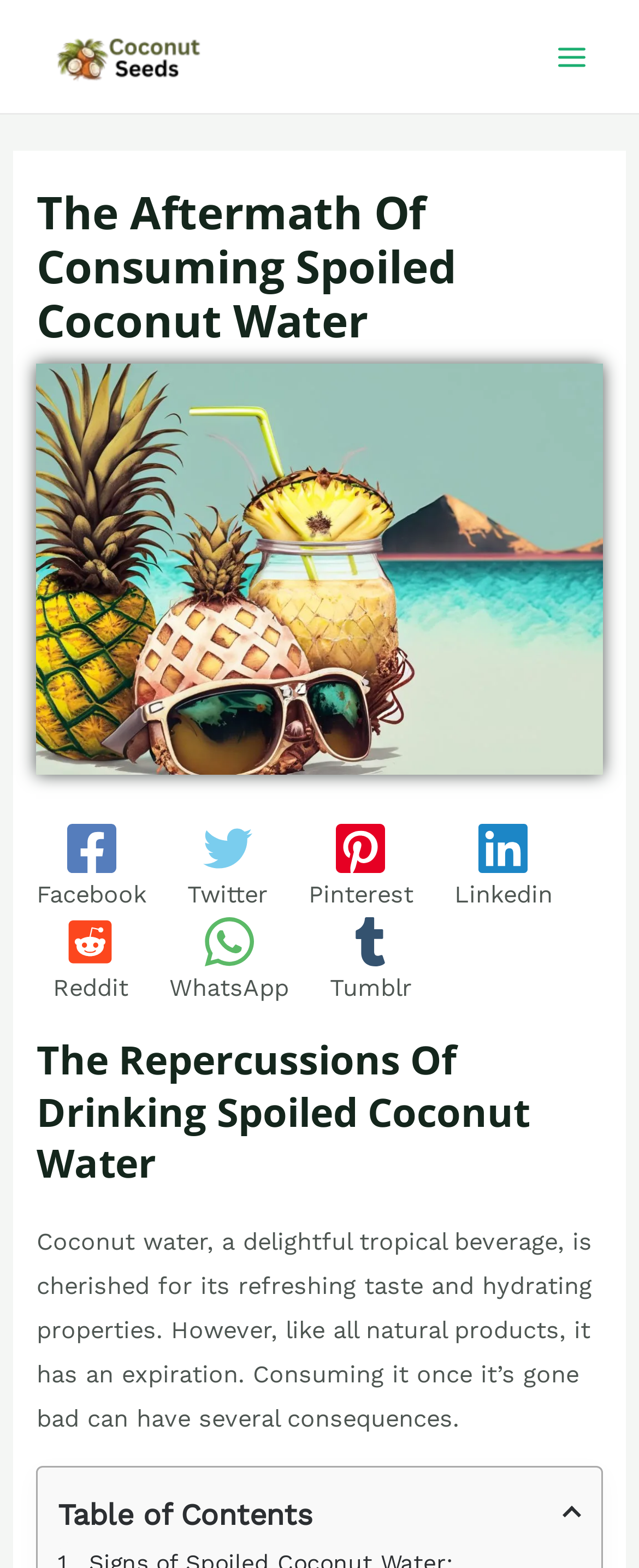Please identify the bounding box coordinates of the clickable area that will allow you to execute the instruction: "Expand the button".

[0.841, 0.014, 0.949, 0.058]